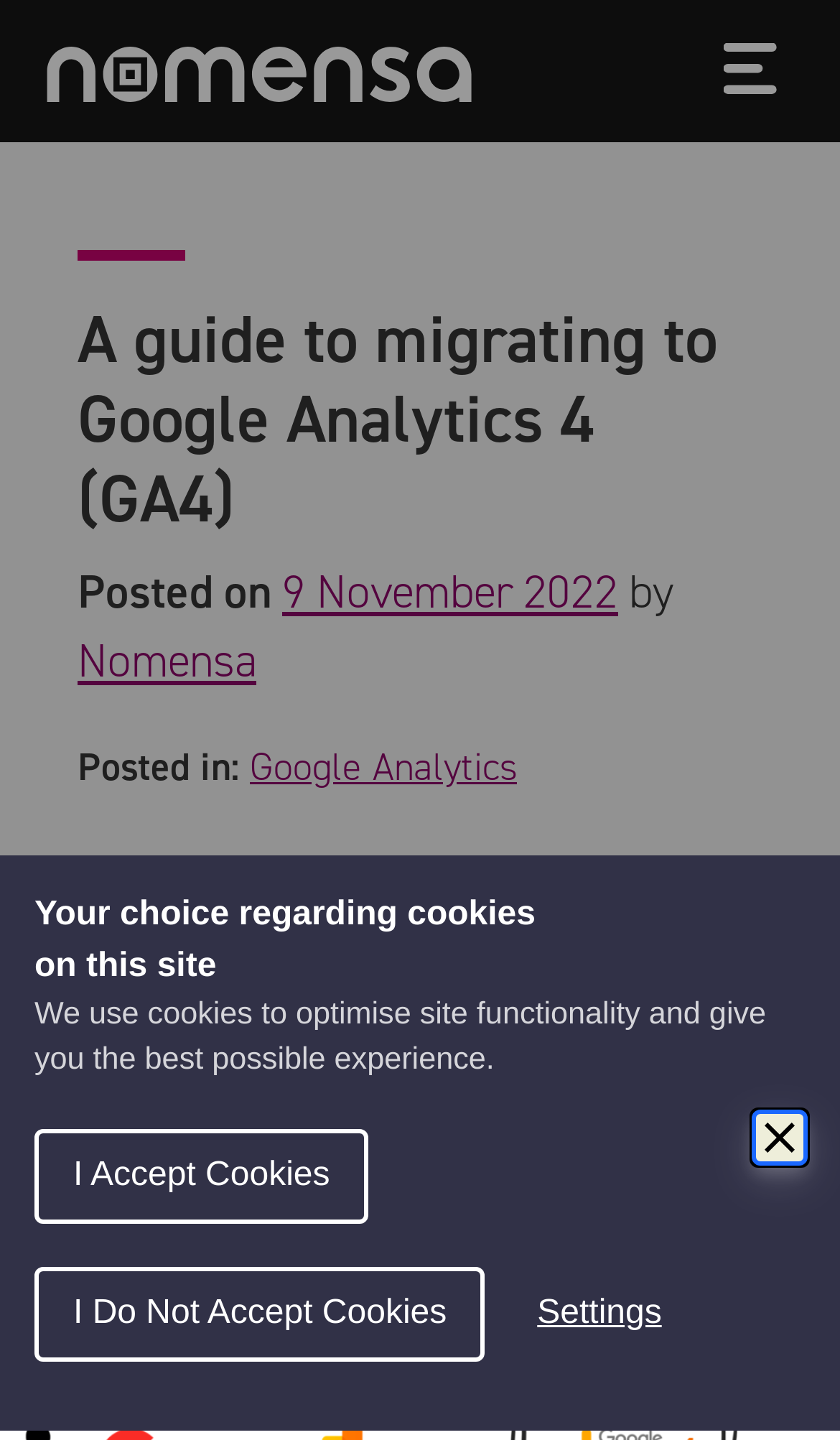Please locate the UI element described by "alt="Logo med tagline.png"" and provide its bounding box coordinates.

None